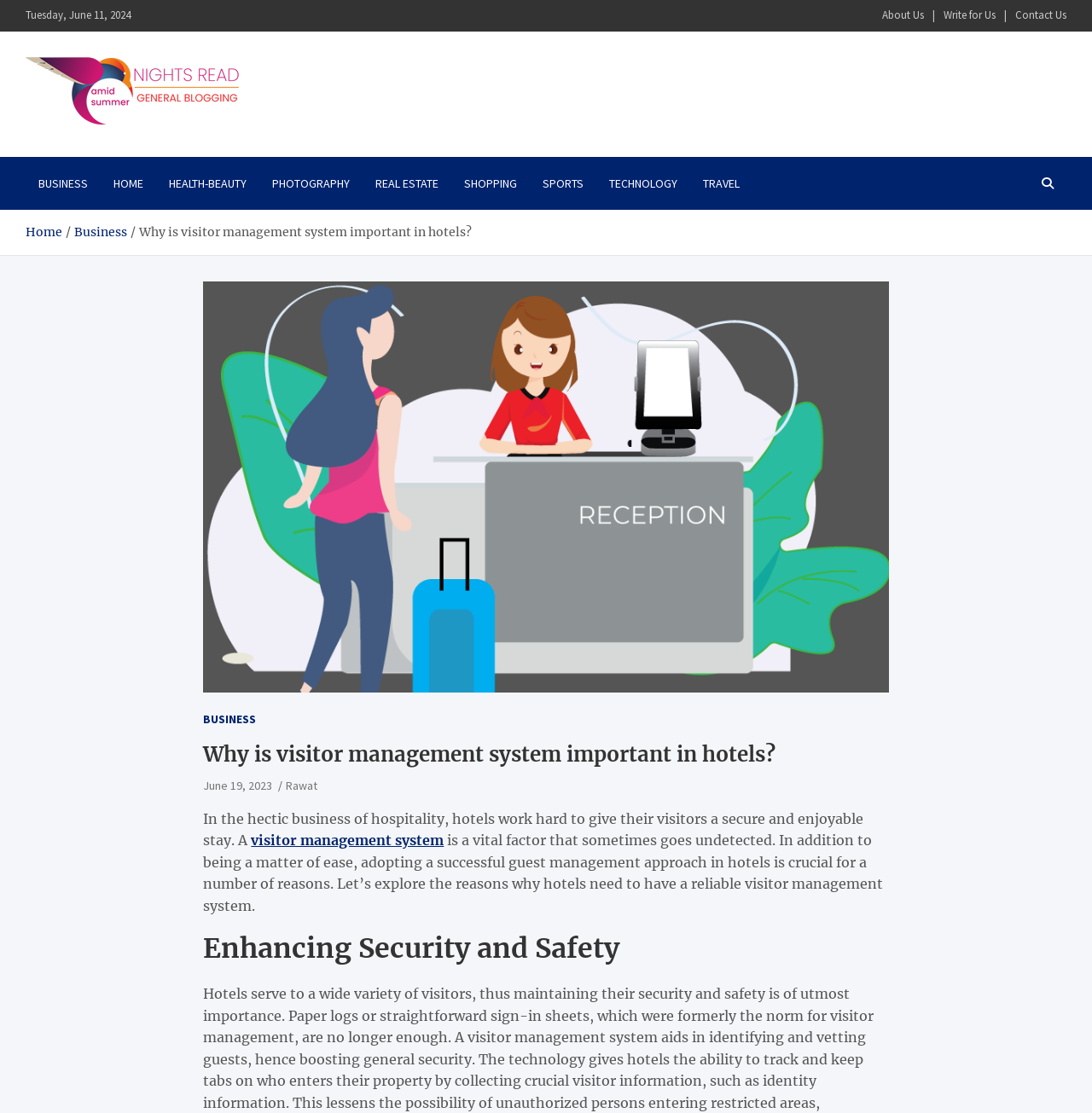Find the bounding box coordinates of the element I should click to carry out the following instruction: "Read the article Why is visitor management system important in hotels?".

[0.186, 0.666, 0.814, 0.69]